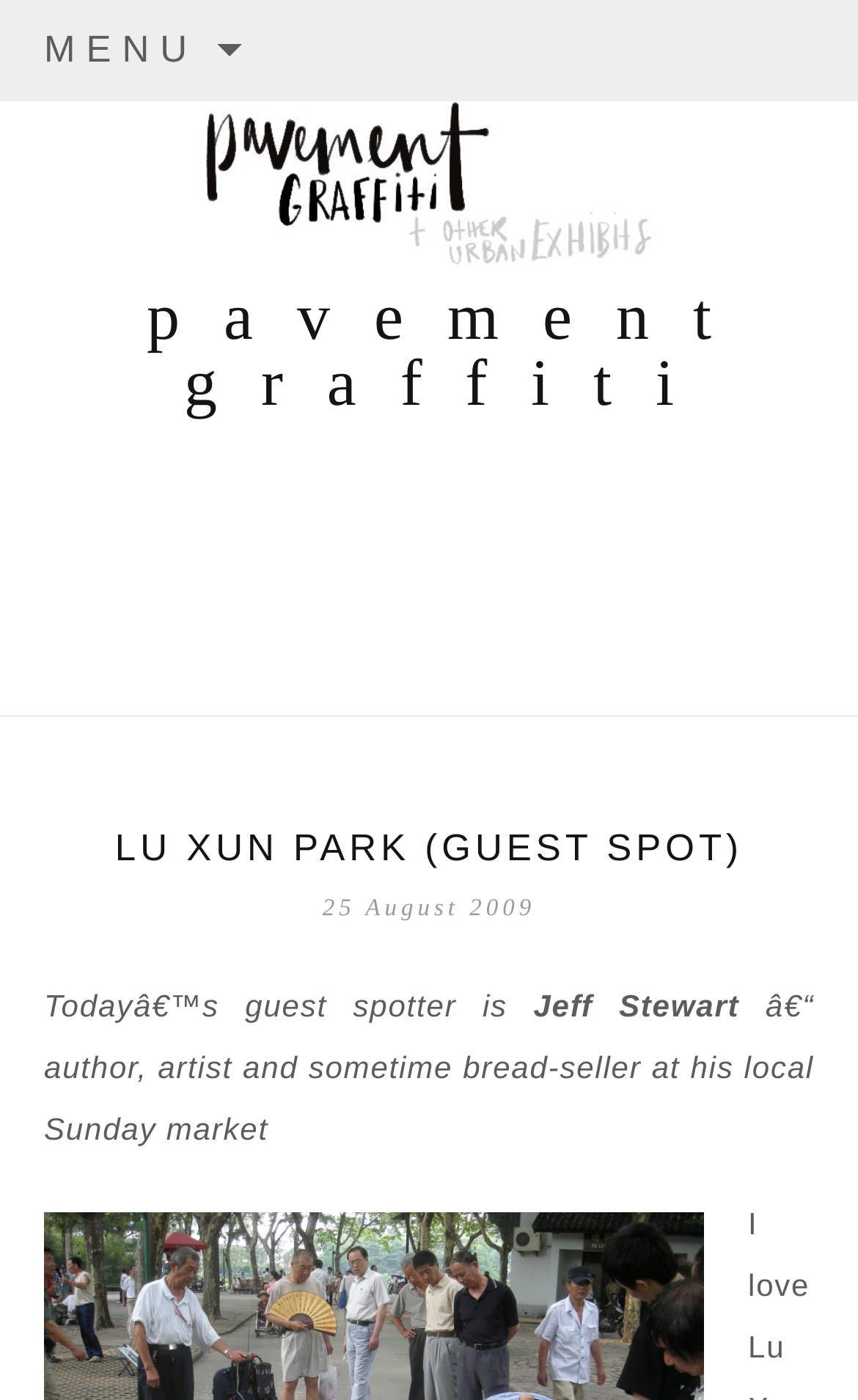What is the type of content on this webpage?
Based on the visual details in the image, please answer the question thoroughly.

I found the answer by looking at the link element, which contains the text 'pavement graffiti', and also by considering the overall structure of the webpage, which suggests that it is about pavement graffiti.